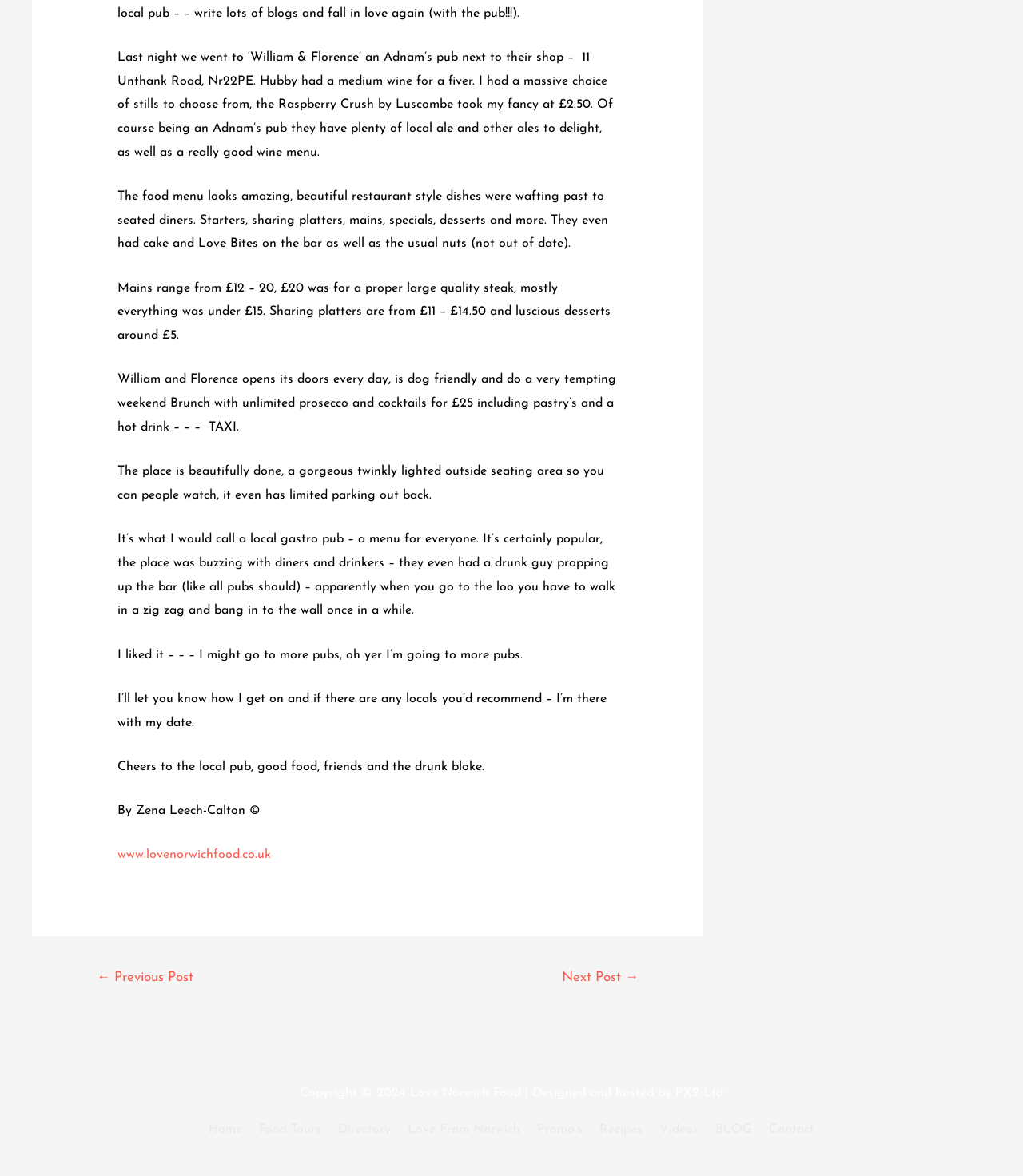What is the name of the pub reviewed in the article?
With the help of the image, please provide a detailed response to the question.

The article mentions 'Last night we went to ‘William & Florence’ an Adnam’s pub next to their shop...' which indicates that the pub being reviewed is called William & Florence.